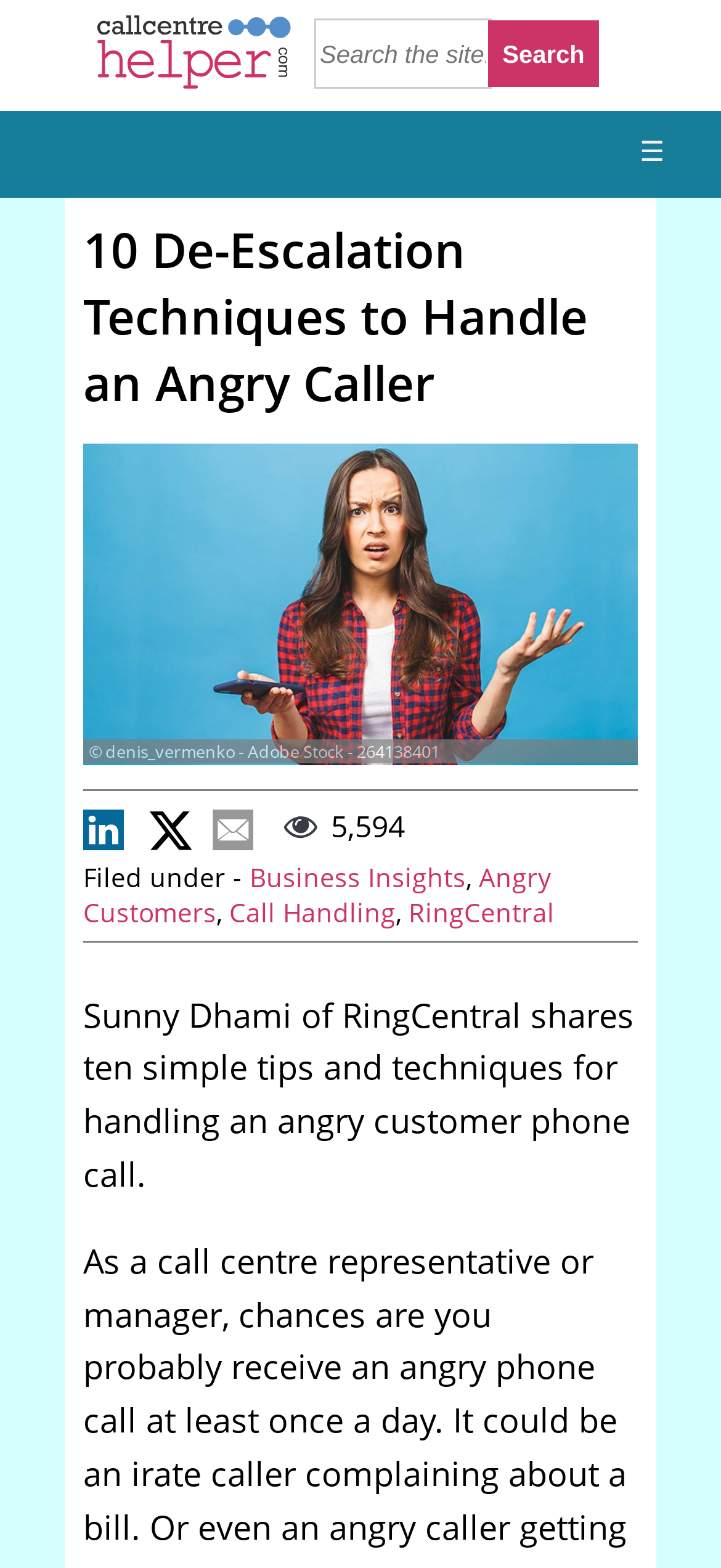Respond concisely with one word or phrase to the following query:
How many views does the article have?

5,594